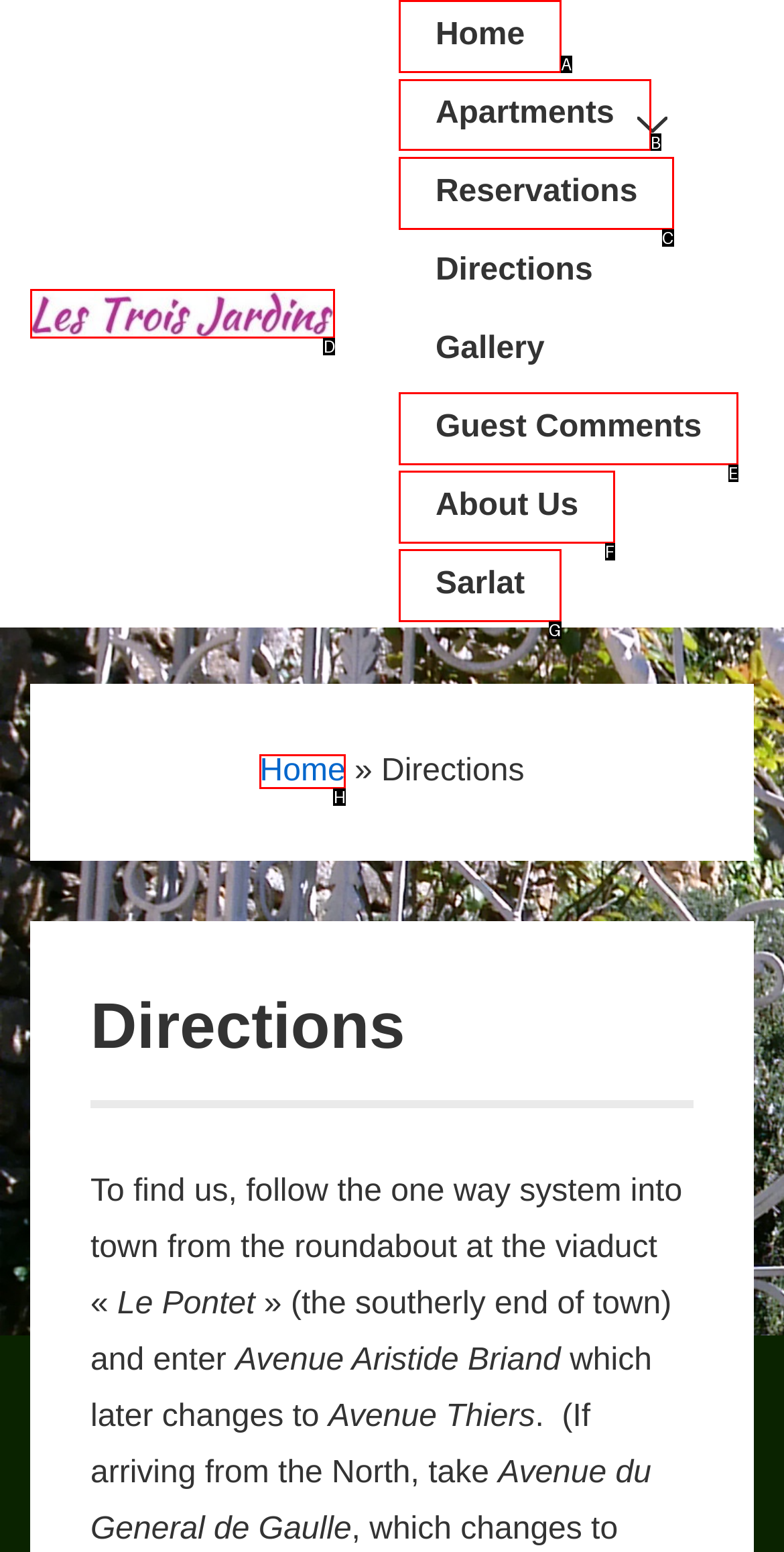Indicate the HTML element that should be clicked to perform the task: View Apartments Reply with the letter corresponding to the chosen option.

B